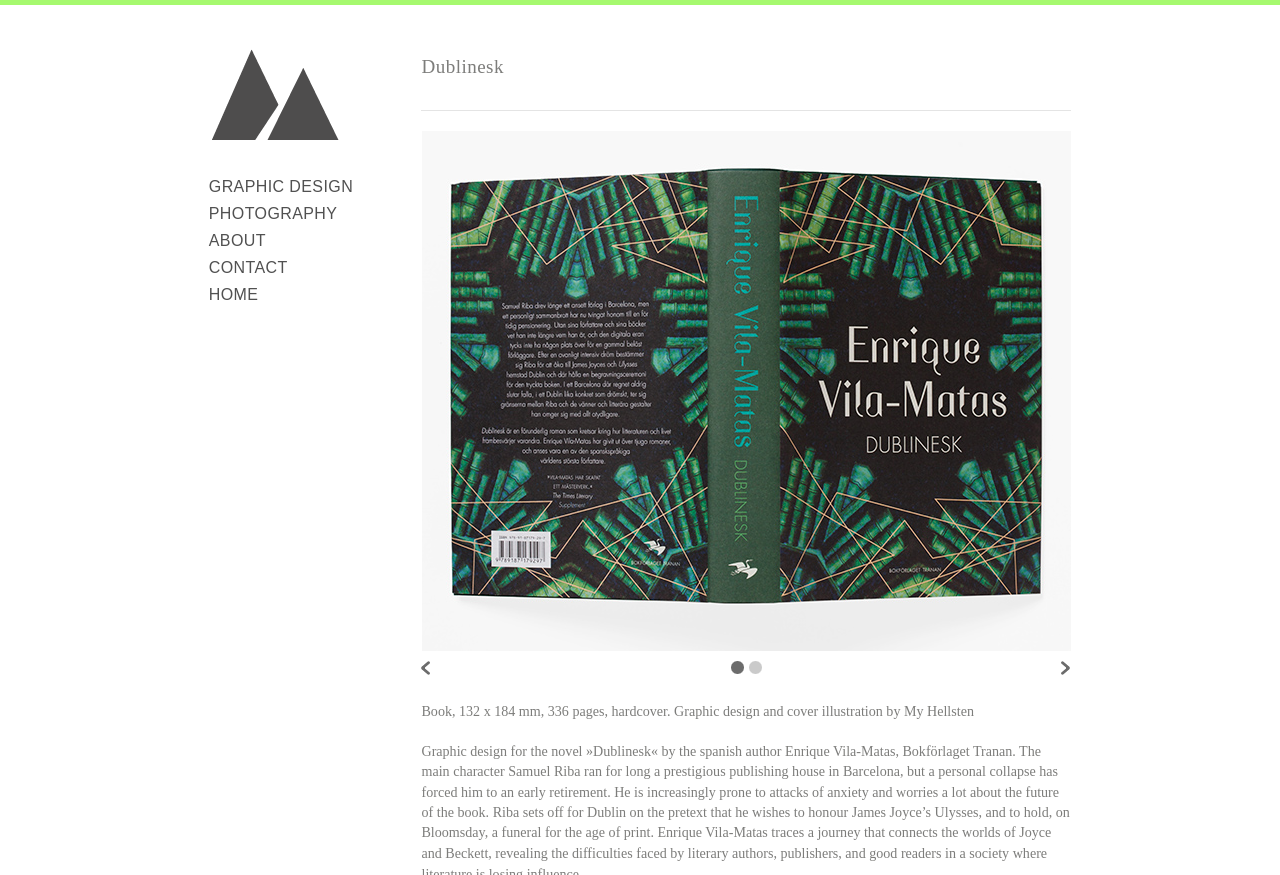Determine the bounding box coordinates for the clickable element required to fulfill the instruction: "Visit the 'HOME' page". Provide the coordinates as four float numbers between 0 and 1, i.e., [left, top, right, bottom].

[0.163, 0.327, 0.202, 0.346]